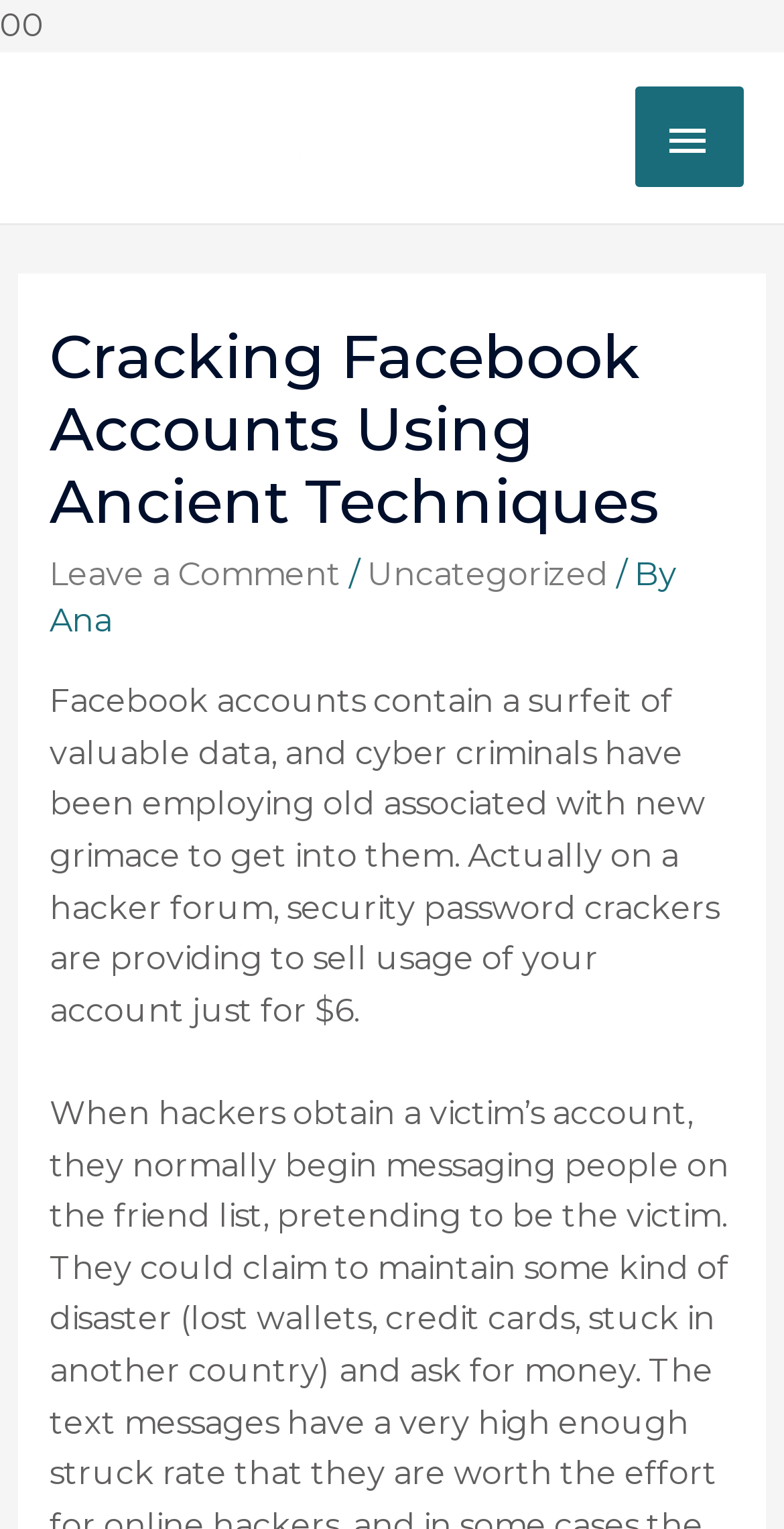Provide a thorough description of this webpage.

The webpage is about cracking Facebook accounts using ancient techniques. At the top-left corner, there is a small text "00". Next to it, there is a link and an image with the text "SUPER QUICK AERO ZONE LLC". 

On the top-right corner, there is a button labeled "MAIN MENU" with an arrow icon. When expanded, it reveals a menu with a header section. The header section contains a heading that repeats the title "Cracking Facebook Accounts Using Ancient Techniques". Below the heading, there are three links: "Leave a Comment", "Uncategorized", and "Ana". The link "Uncategorized" is separated from the others by a slash.

Below the header section, there is a block of text that discusses the value of Facebook accounts and how cyber criminals are using old techniques to gain access to them. The text mentions a hacker forum where security password crackers are selling access to accounts for $6.